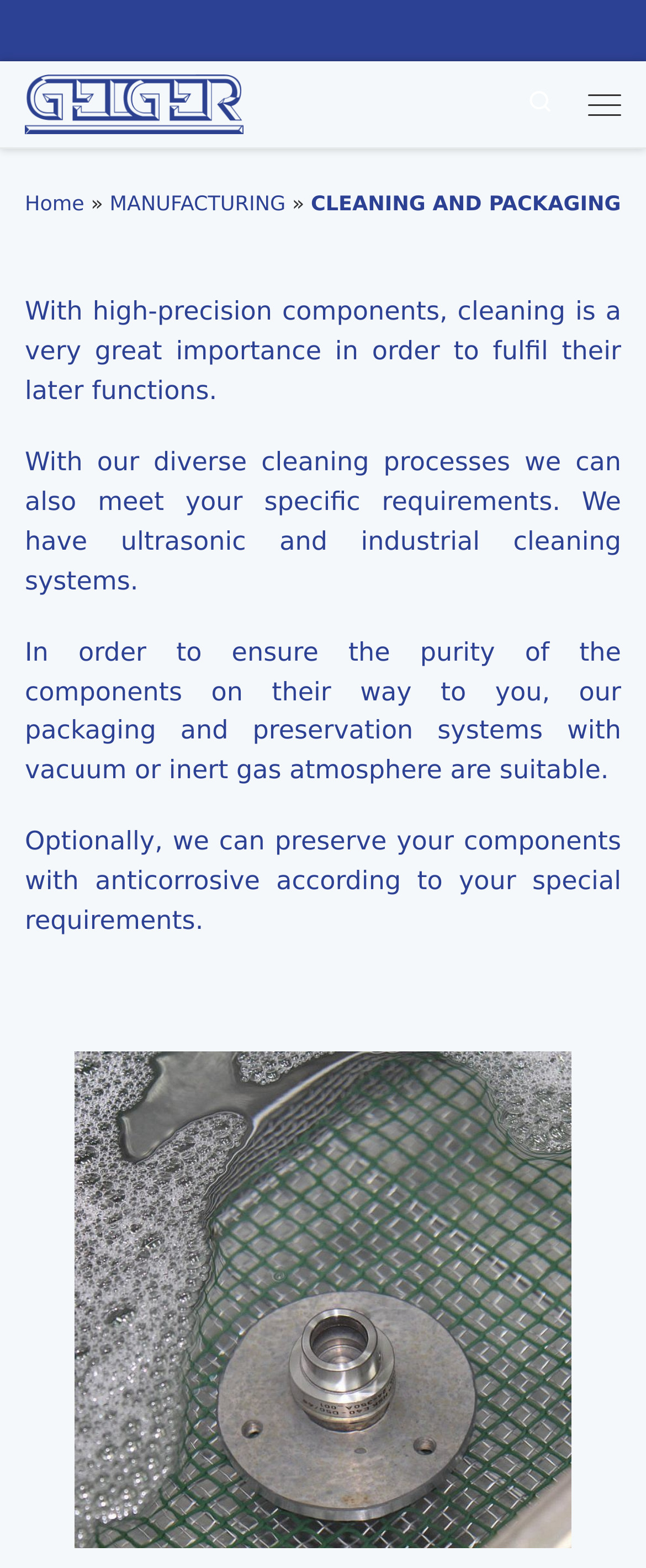Carefully examine the image and provide an in-depth answer to the question: What is the company name?

The company name can be found in the top-left corner of the webpage, where it is written as 'Rudolf Geiger Maschinenbau GmbH' next to the 'Back home' icon.